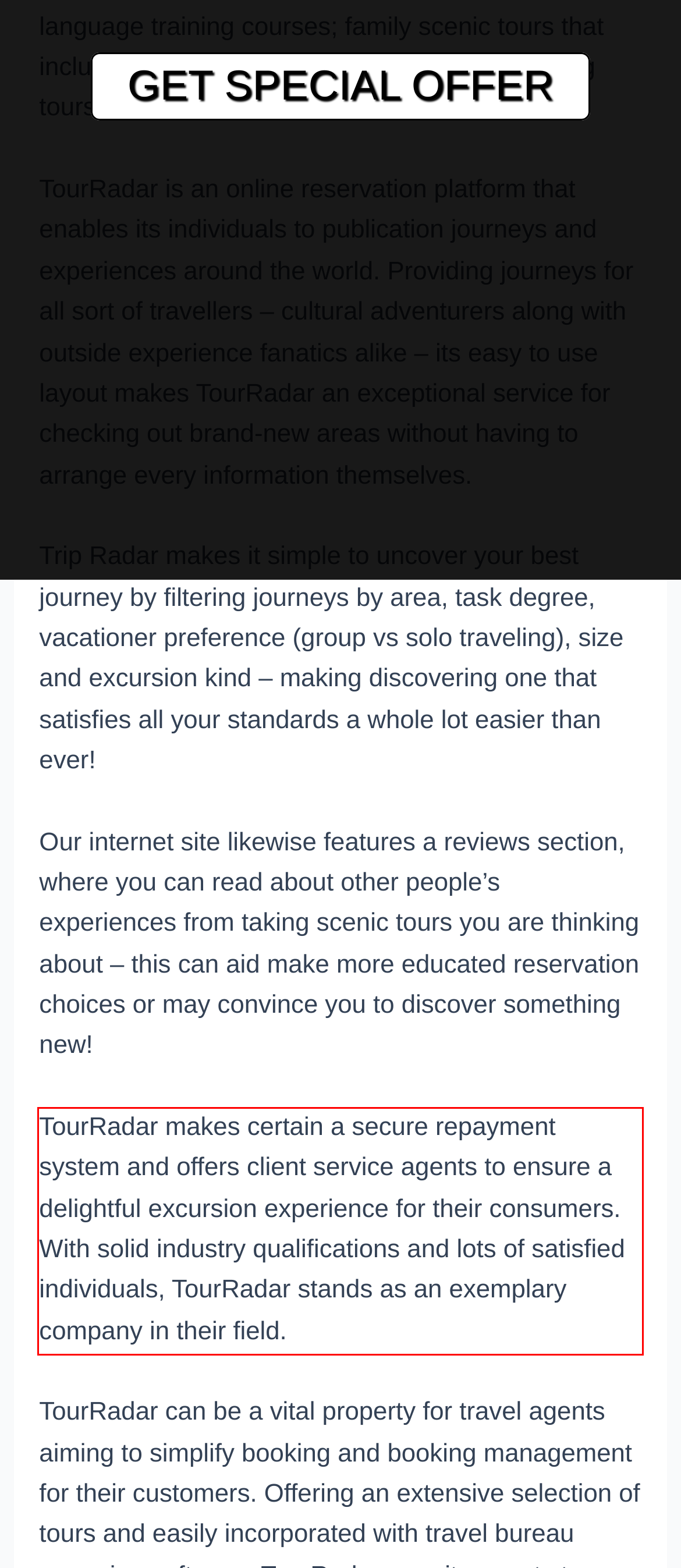Examine the screenshot of the webpage, locate the red bounding box, and perform OCR to extract the text contained within it.

TourRadar makes certain a secure repayment system and offers client service agents to ensure a delightful excursion experience for their consumers. With solid industry qualifications and lots of satisfied individuals, TourRadar stands as an exemplary company in their field.